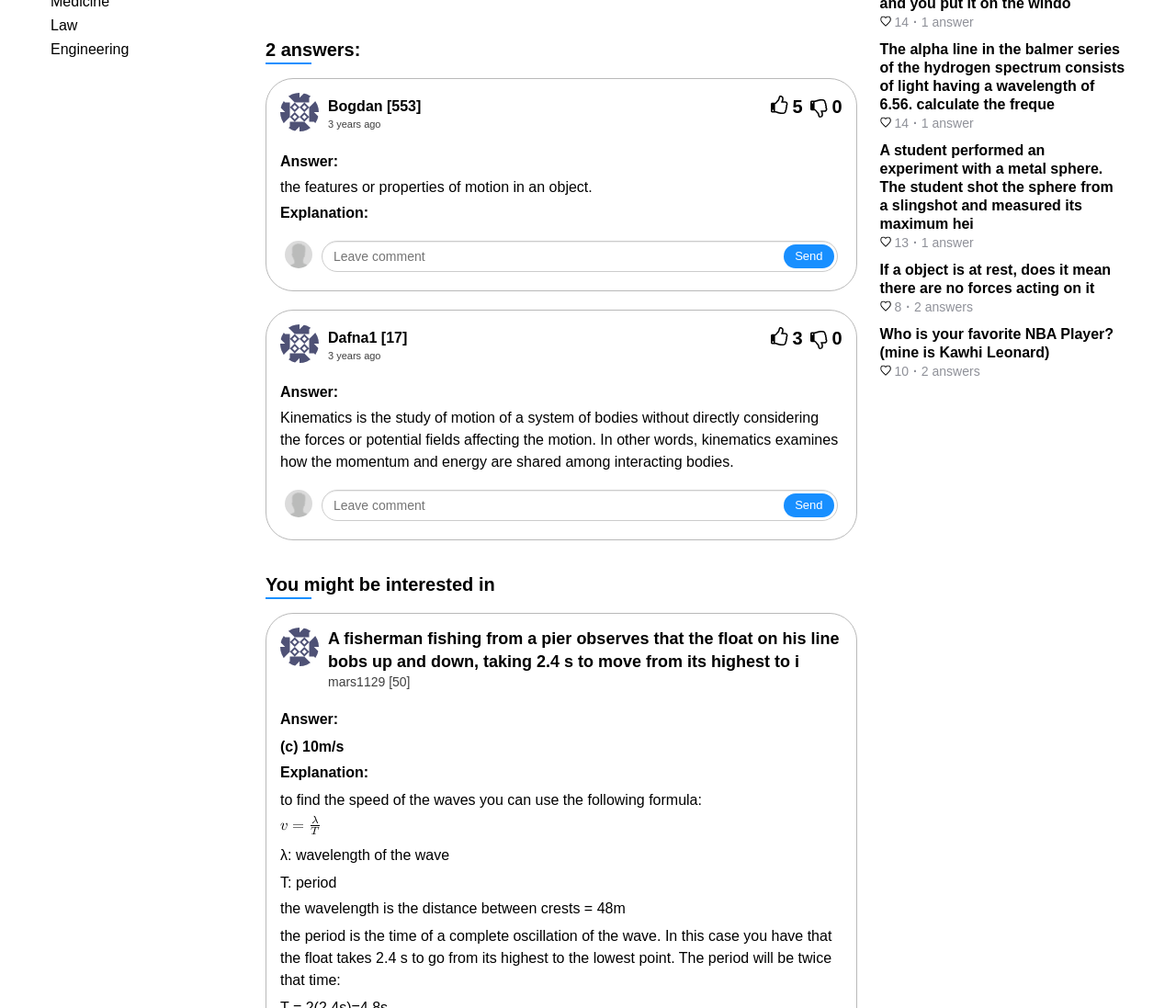Please predict the bounding box coordinates (top-left x, top-left y, bottom-right x, bottom-right y) for the UI element in the screenshot that fits the description: parent_node: Send name="AnswerCommentForm[text]" placeholder="Leave comment"

[0.273, 0.238, 0.712, 0.269]